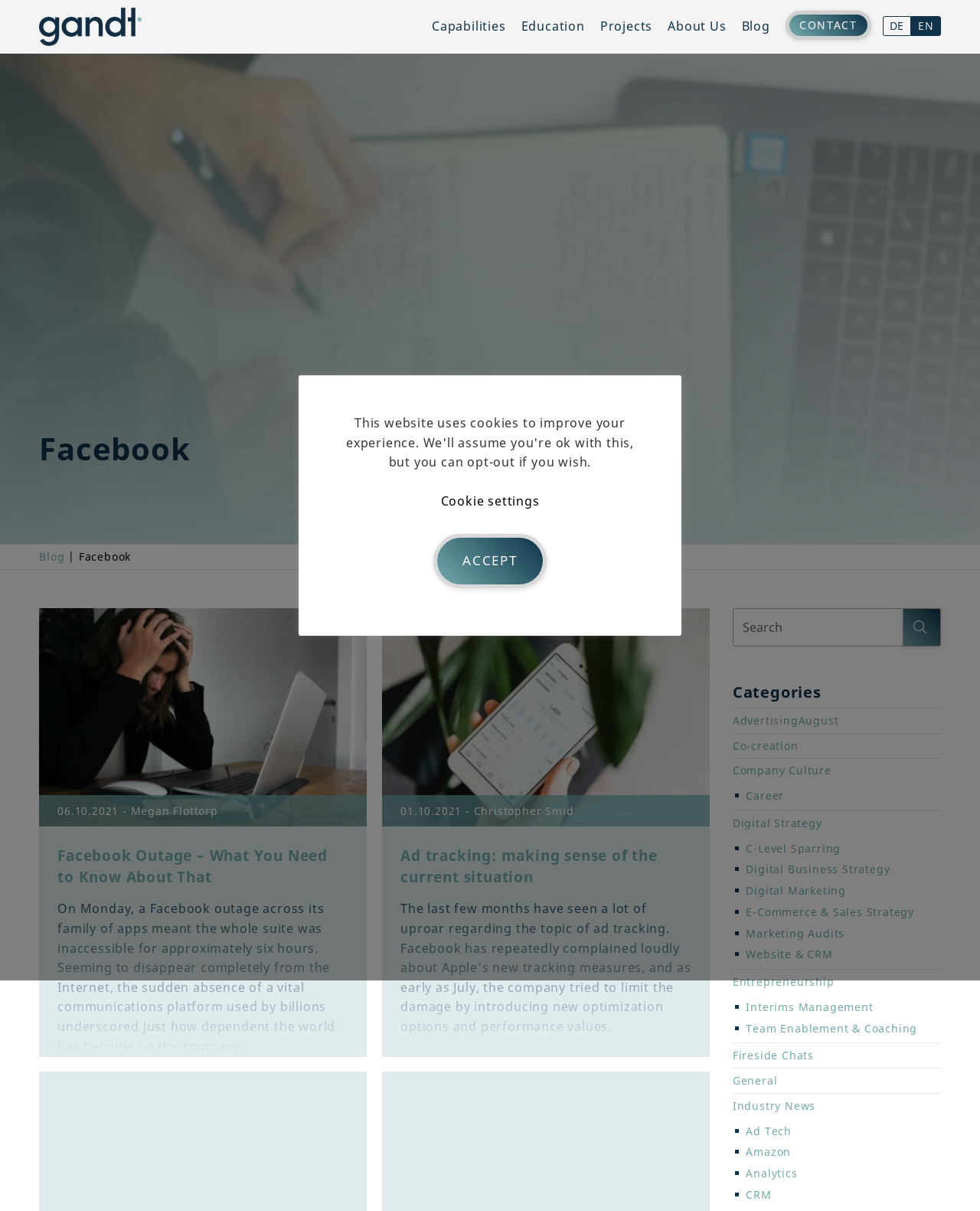What is the purpose of the textbox at the bottom of the webpage?
Can you give a detailed and elaborate answer to the question?

The purpose of the textbox can be inferred from the placeholder text 'Search' and its location at the bottom of the webpage, which suggests that it is a search function for the blog posts or the website.